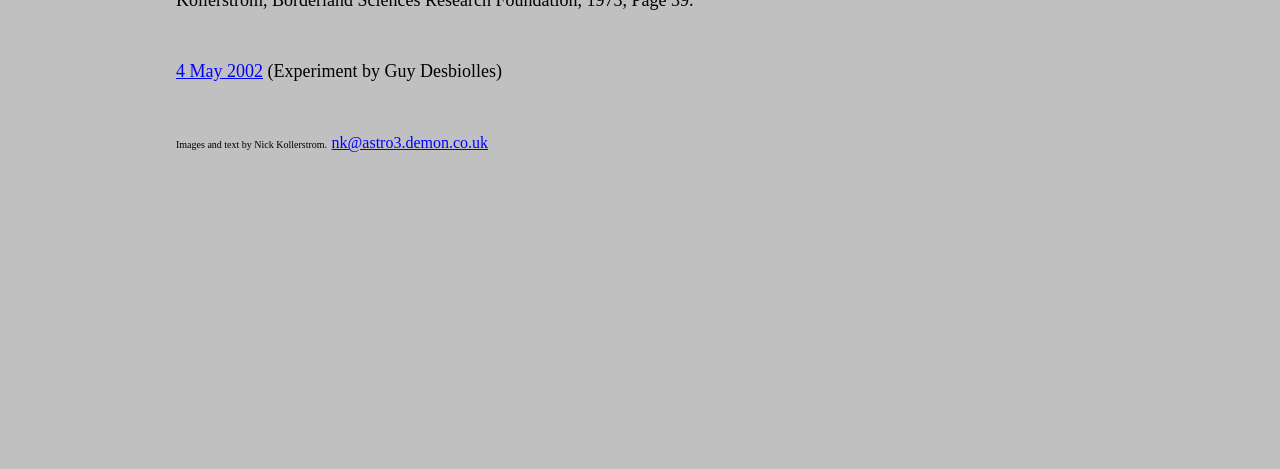What is the date mentioned on the webpage? Analyze the screenshot and reply with just one word or a short phrase.

4 May 2002